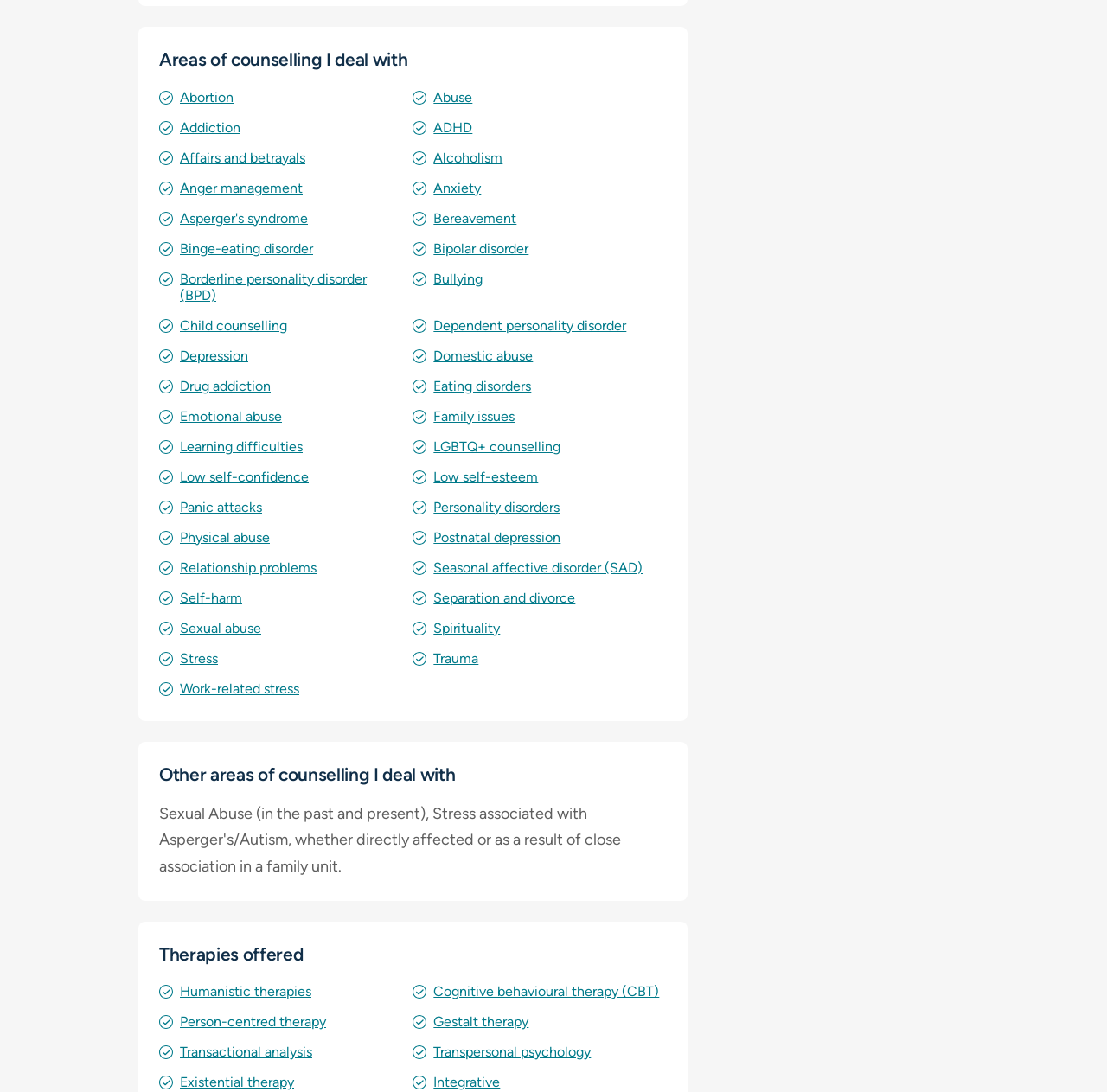Please indicate the bounding box coordinates for the clickable area to complete the following task: "Click on 'Work-related stress' link". The coordinates should be specified as four float numbers between 0 and 1, i.e., [left, top, right, bottom].

[0.162, 0.623, 0.27, 0.638]